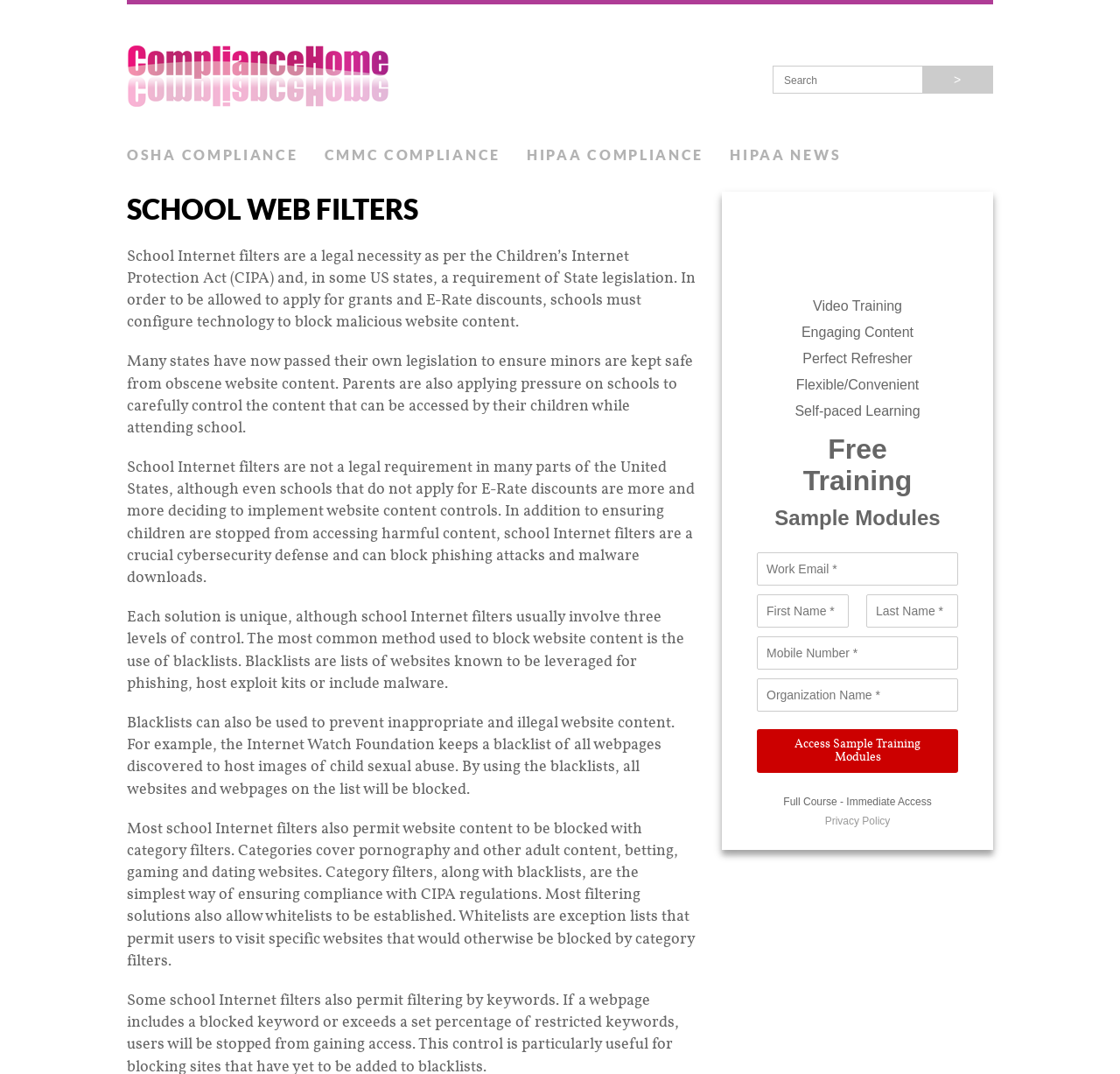Determine the bounding box coordinates for the clickable element required to fulfill the instruction: "Search for something". Provide the coordinates as four float numbers between 0 and 1, i.e., [left, top, right, bottom].

[0.696, 0.065, 0.821, 0.085]